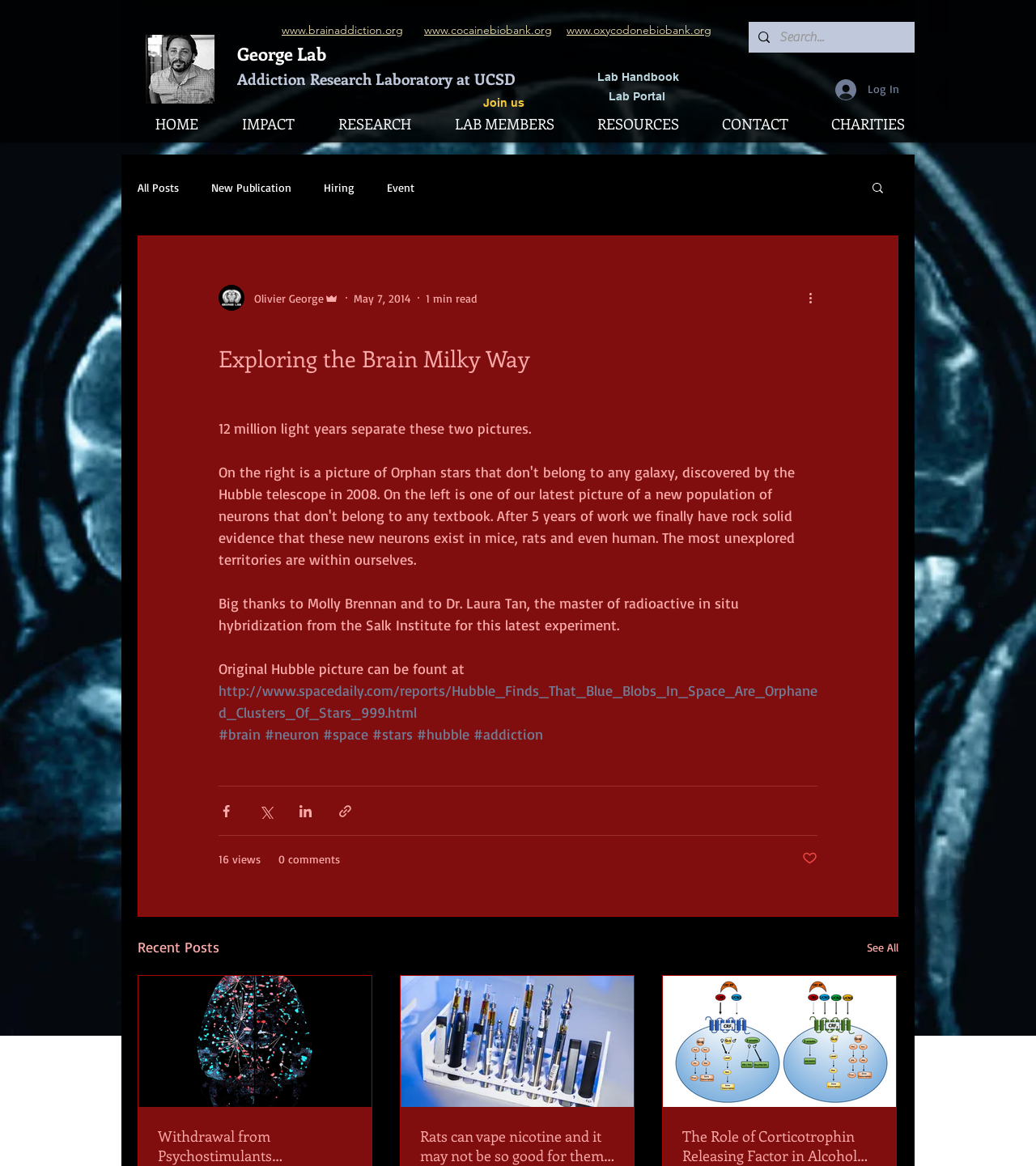Give a one-word or short-phrase answer to the following question: 
What is the topic of the article?

Exploring the Brain Milky Way